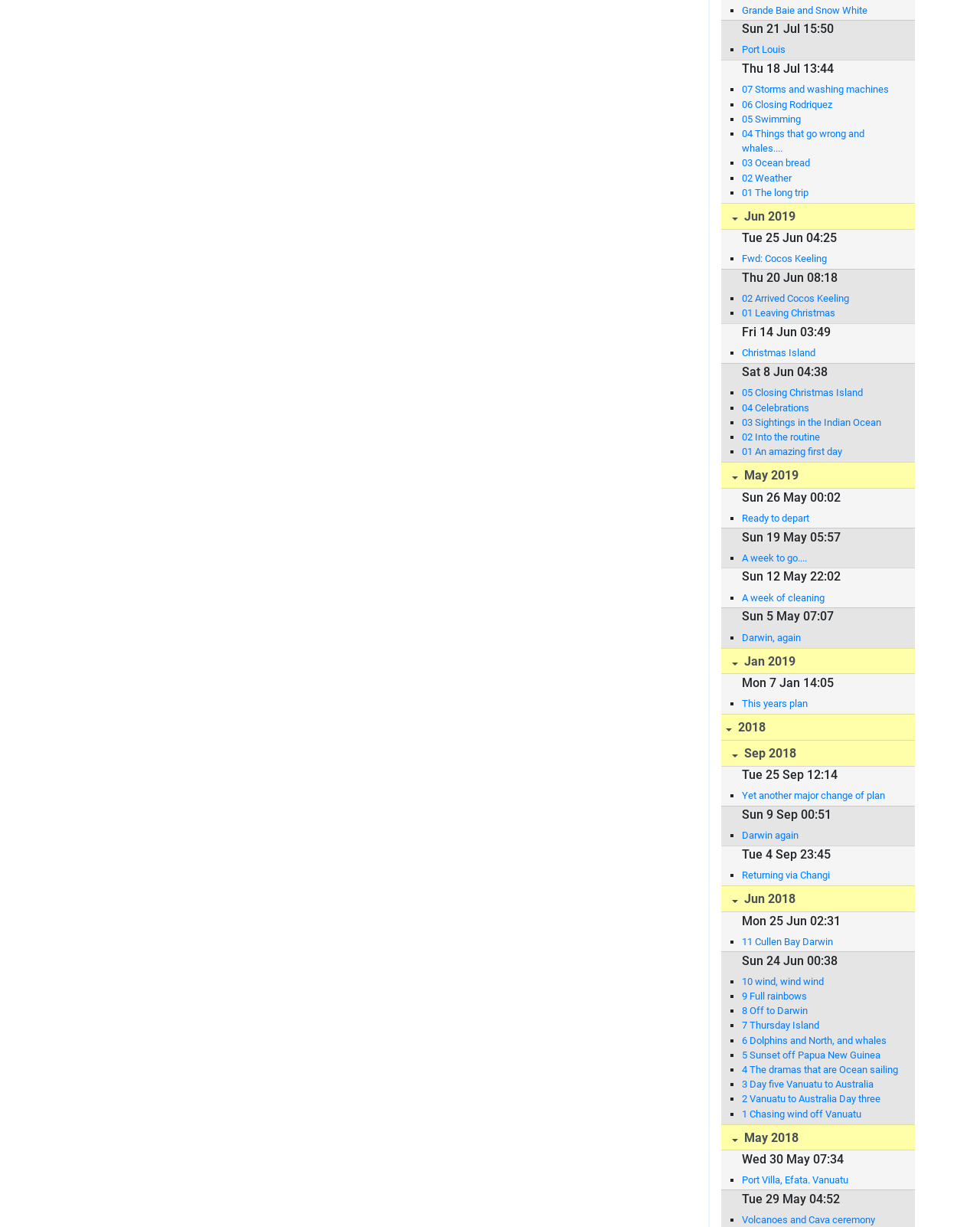Given the element description Darwin, again, identify the bounding box coordinates for the UI element on the webpage screenshot. The format should be (top-left x, top-left y, bottom-right x, bottom-right y), with values between 0 and 1.

[0.757, 0.514, 0.918, 0.525]